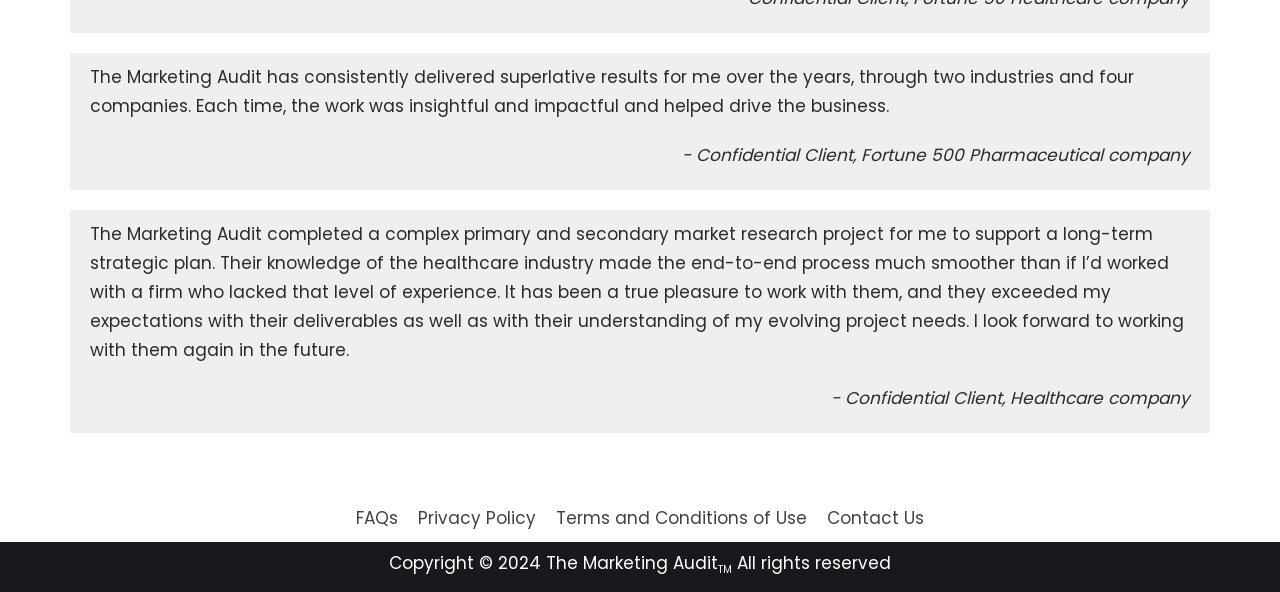What is the last item in the footer menu?
Look at the image and provide a short answer using one word or a phrase.

Contact Us